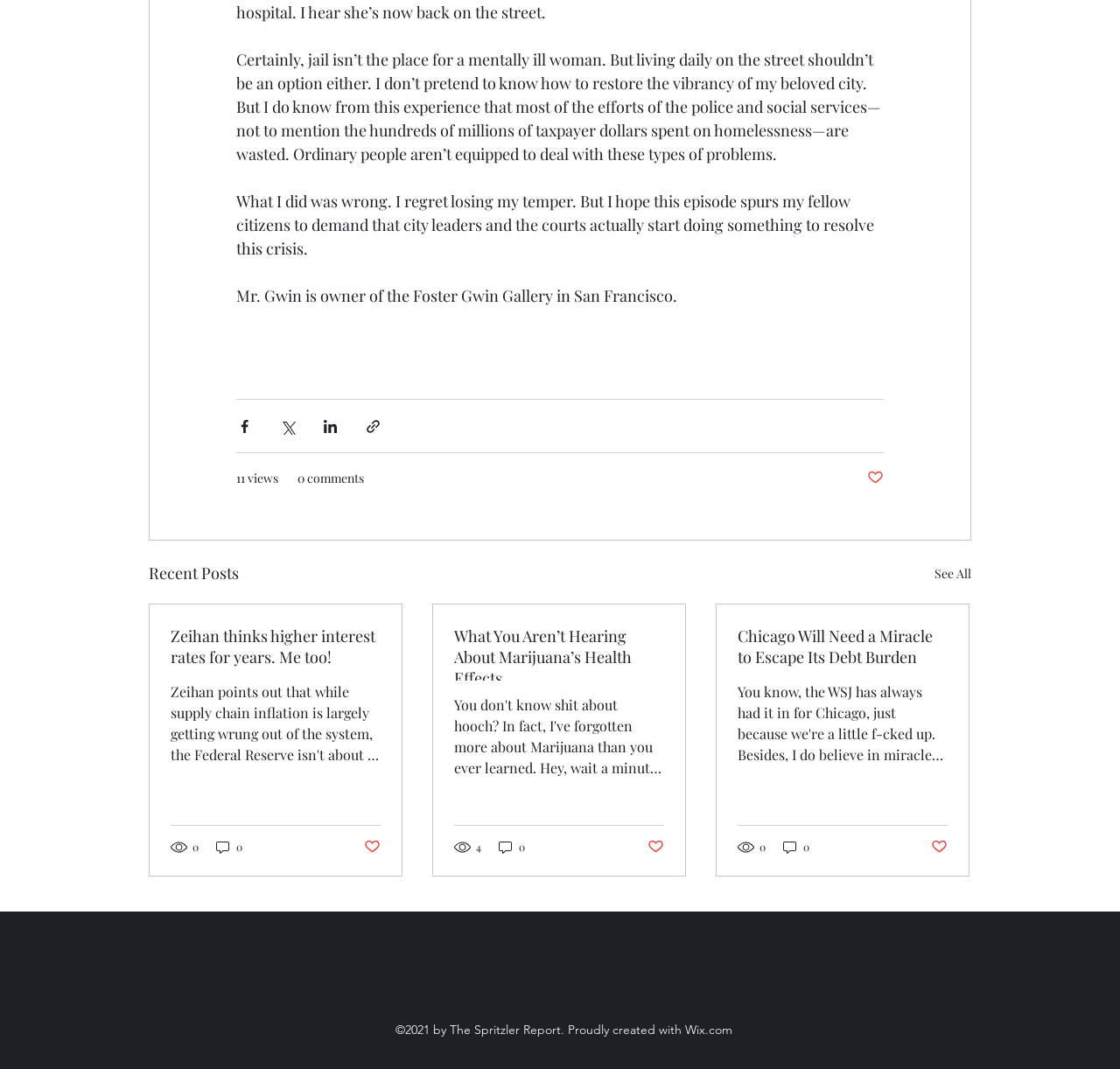Find the bounding box coordinates for the area that should be clicked to accomplish the instruction: "View the user's profile".

None